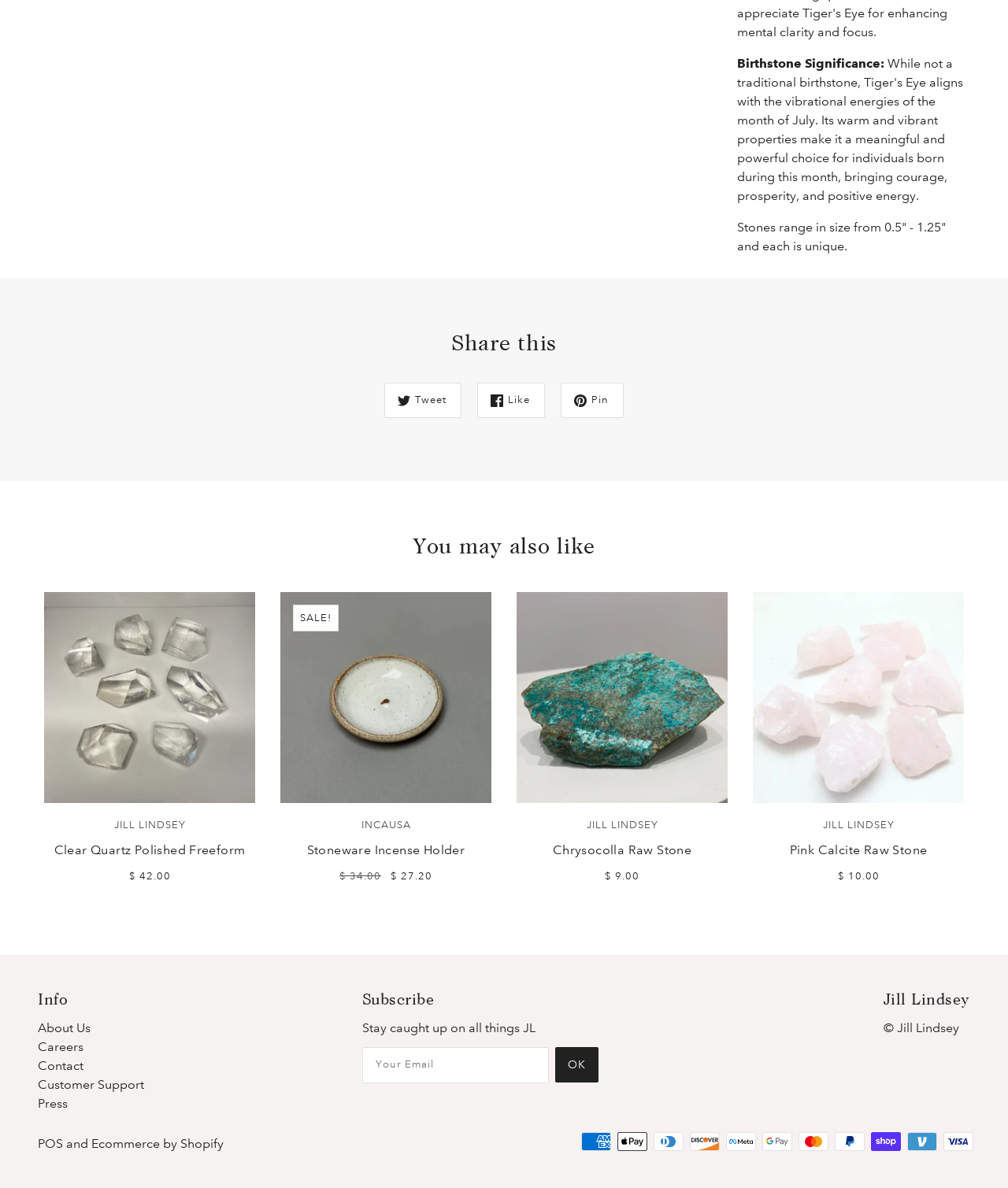Find the coordinates for the bounding box of the element with this description: "Ok".

[0.55, 0.881, 0.593, 0.911]